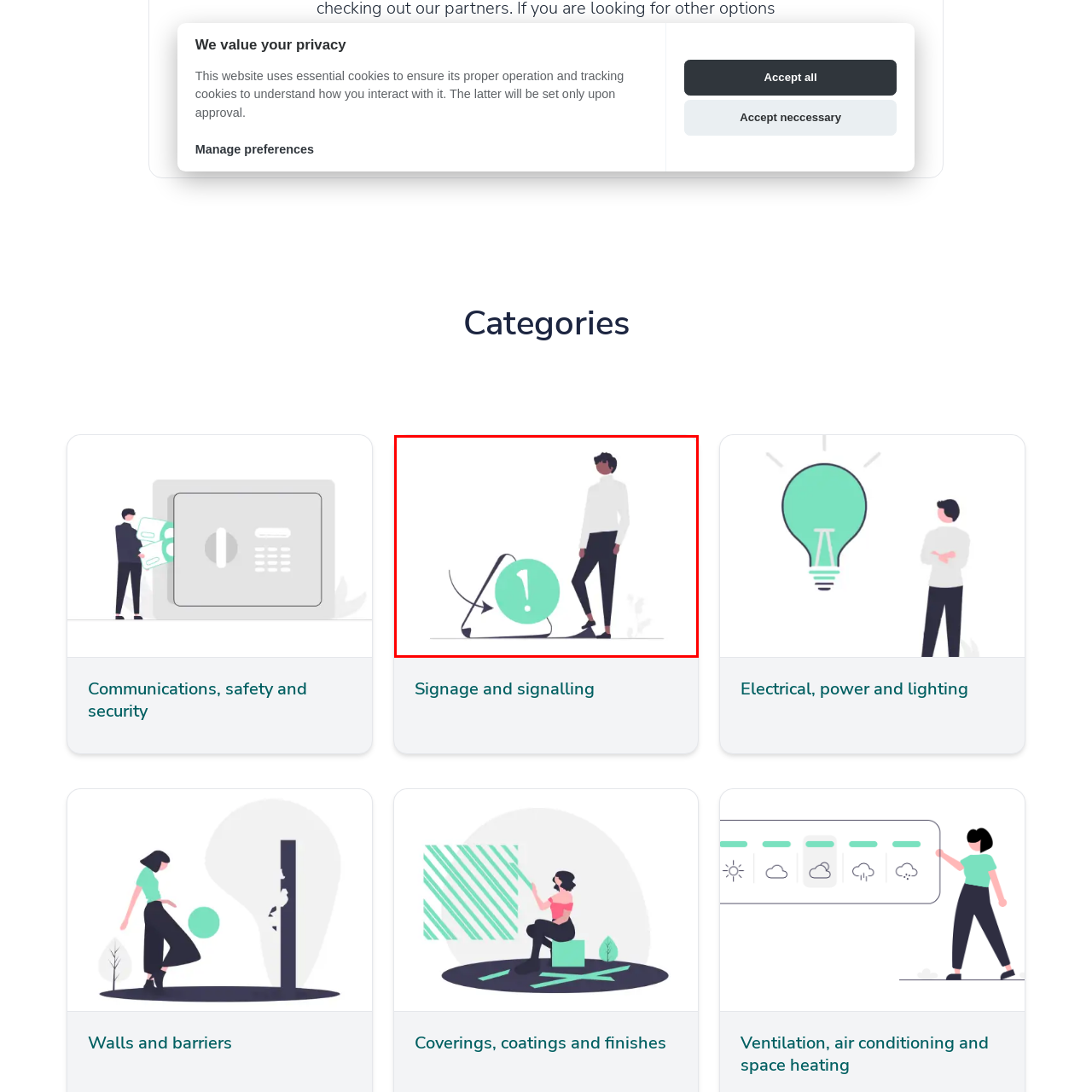View the image highlighted in red and provide one word or phrase: What theme does the image symbolize?

caution and attention